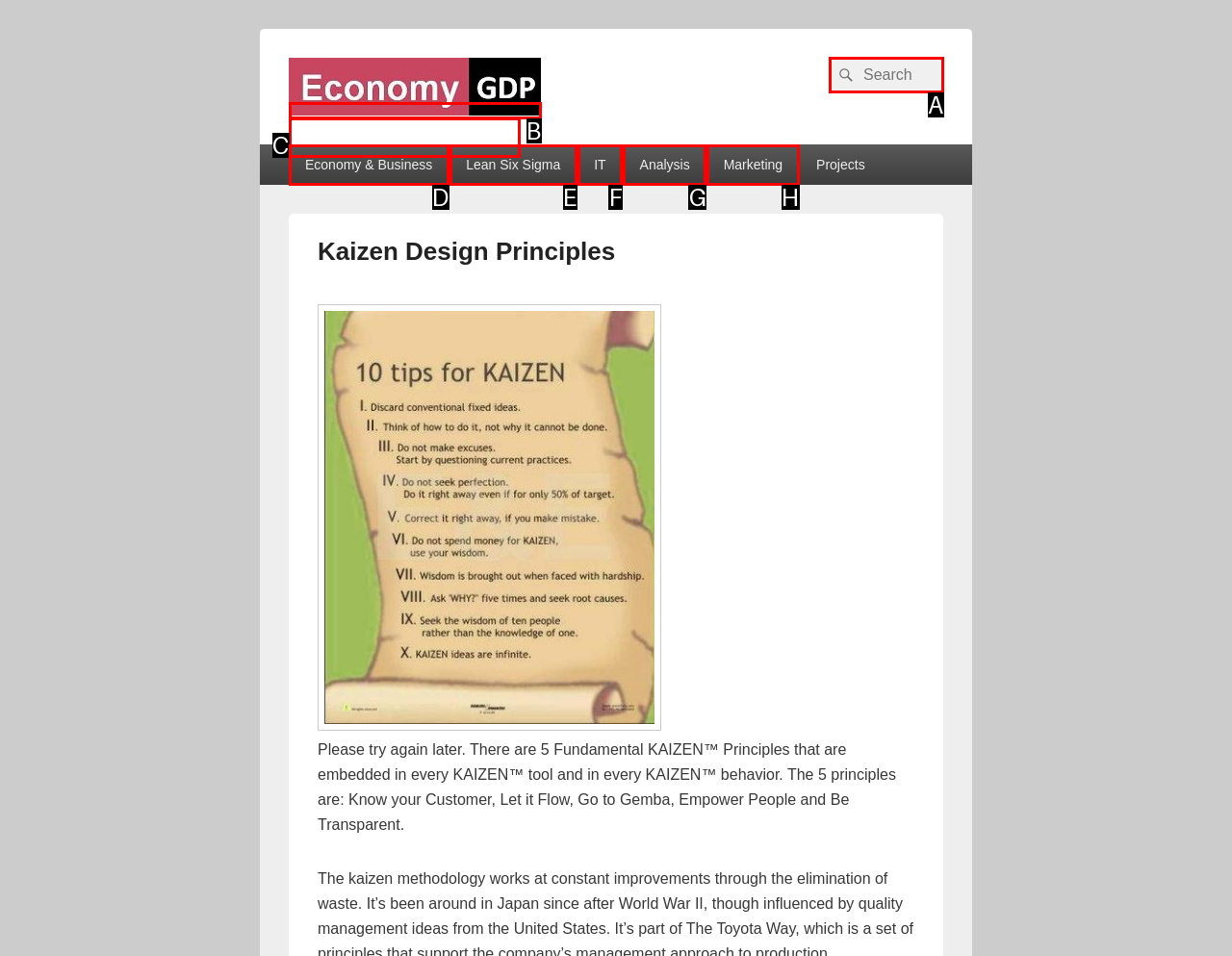Choose the UI element you need to click to carry out the task: Search for something.
Respond with the corresponding option's letter.

A